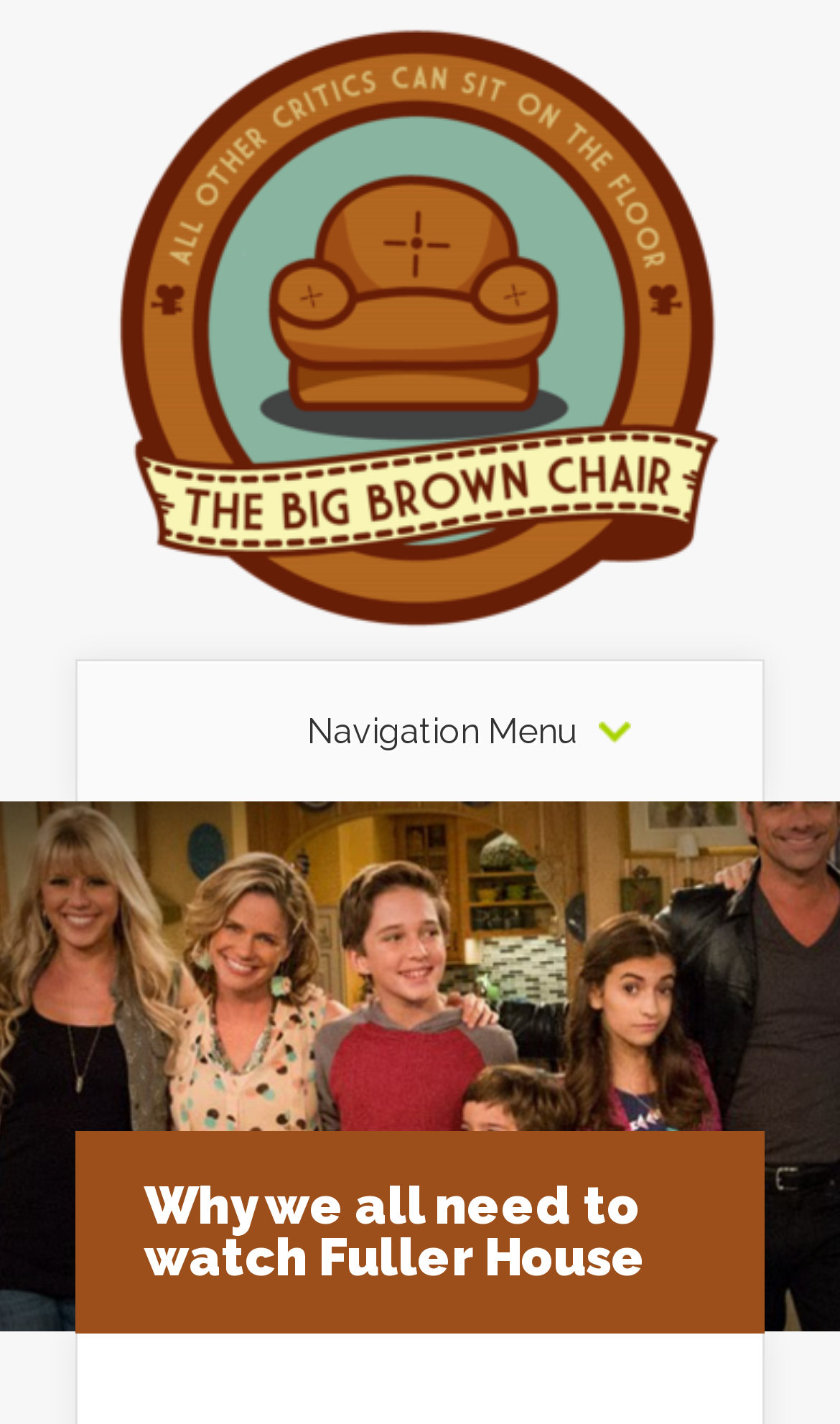Find the bounding box coordinates for the HTML element described as: "alt="The Big Brown Chair"". The coordinates should consist of four float values between 0 and 1, i.e., [left, top, right, bottom].

[0.108, 0.436, 0.892, 0.464]